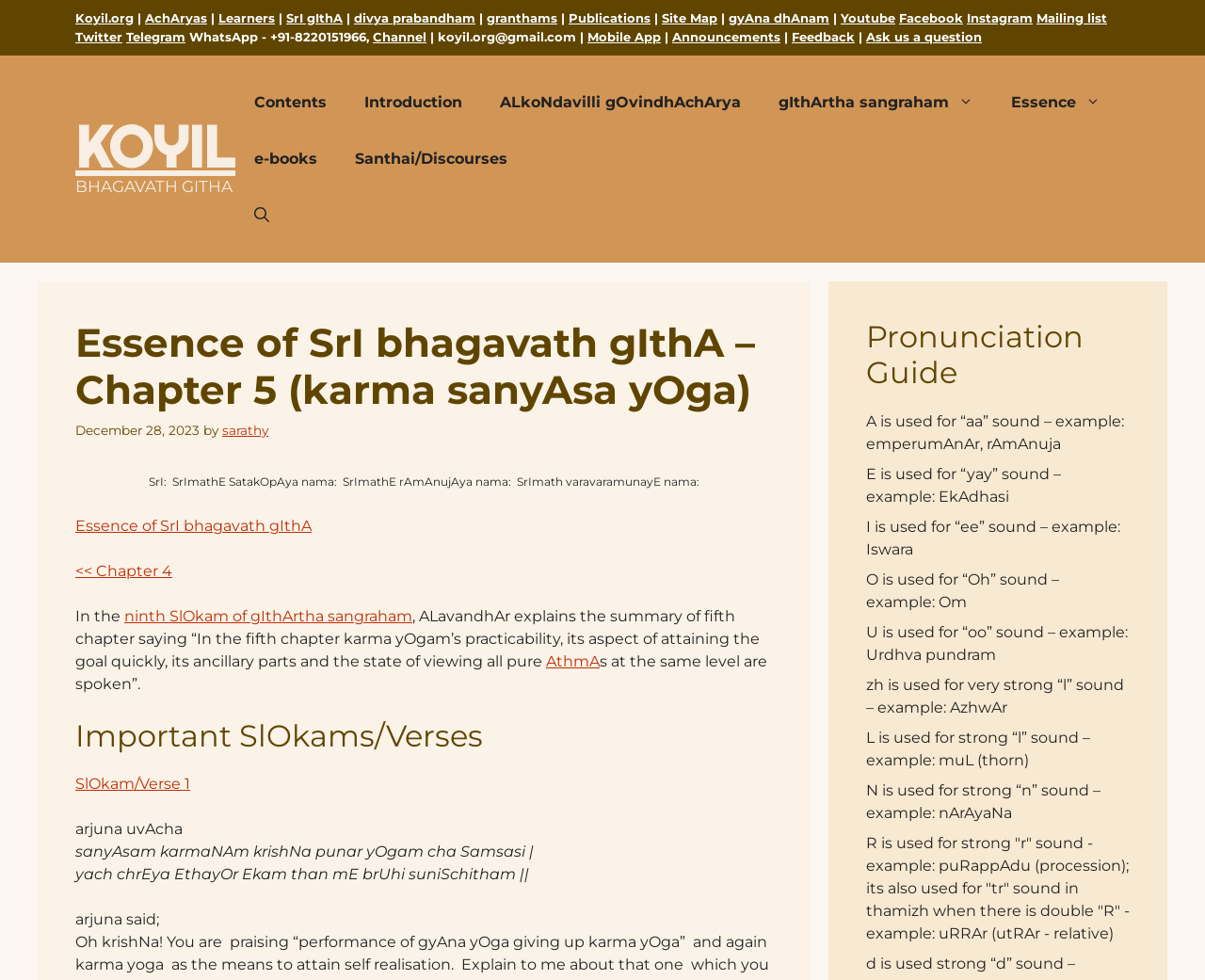Please answer the following query using a single word or phrase: 
What is the name of the website?

Koyil.org